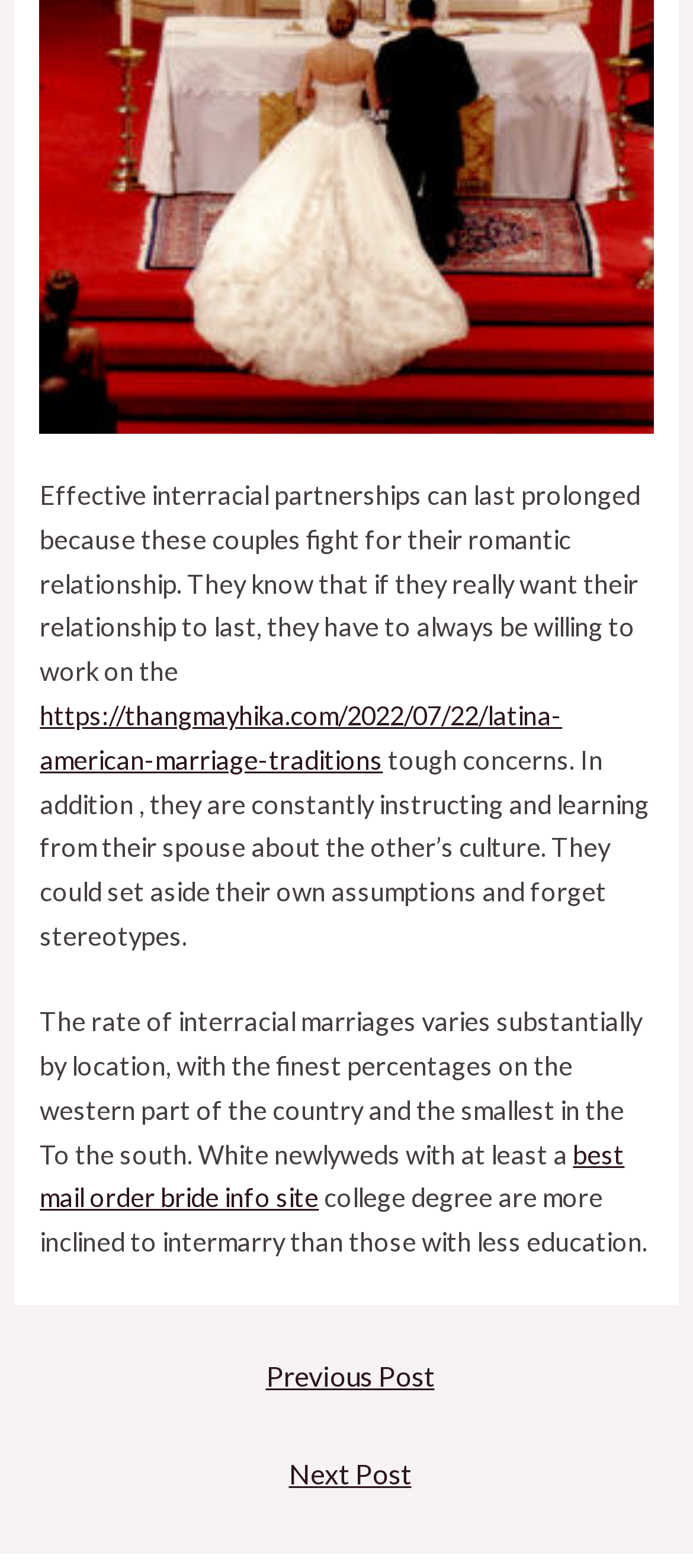Identify the bounding box coordinates for the UI element described as: "← Previous Post".

[0.025, 0.859, 0.985, 0.9]